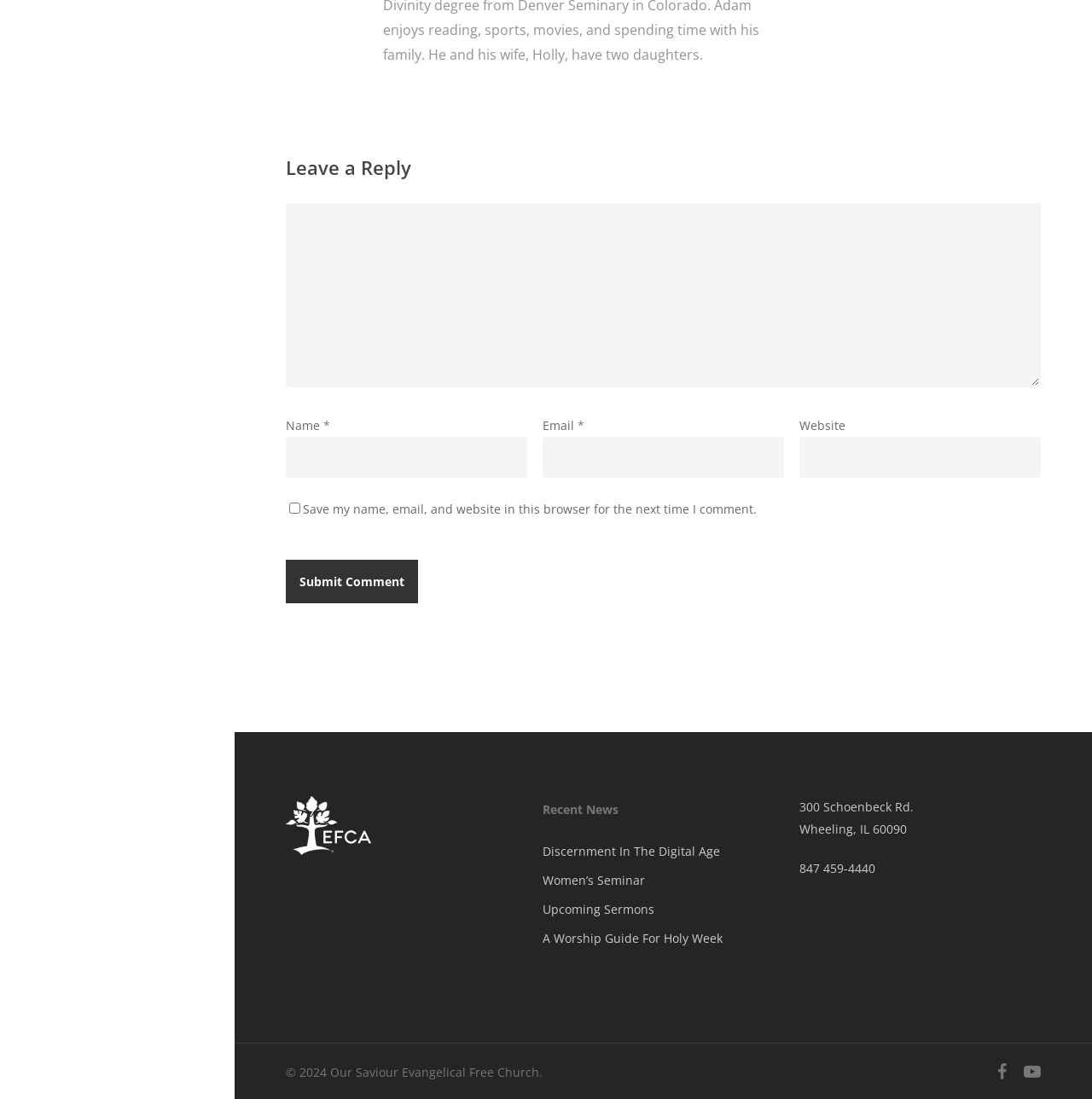Identify the bounding box coordinates for the element you need to click to achieve the following task: "Submit a comment". The coordinates must be four float values ranging from 0 to 1, formatted as [left, top, right, bottom].

[0.262, 0.509, 0.383, 0.549]